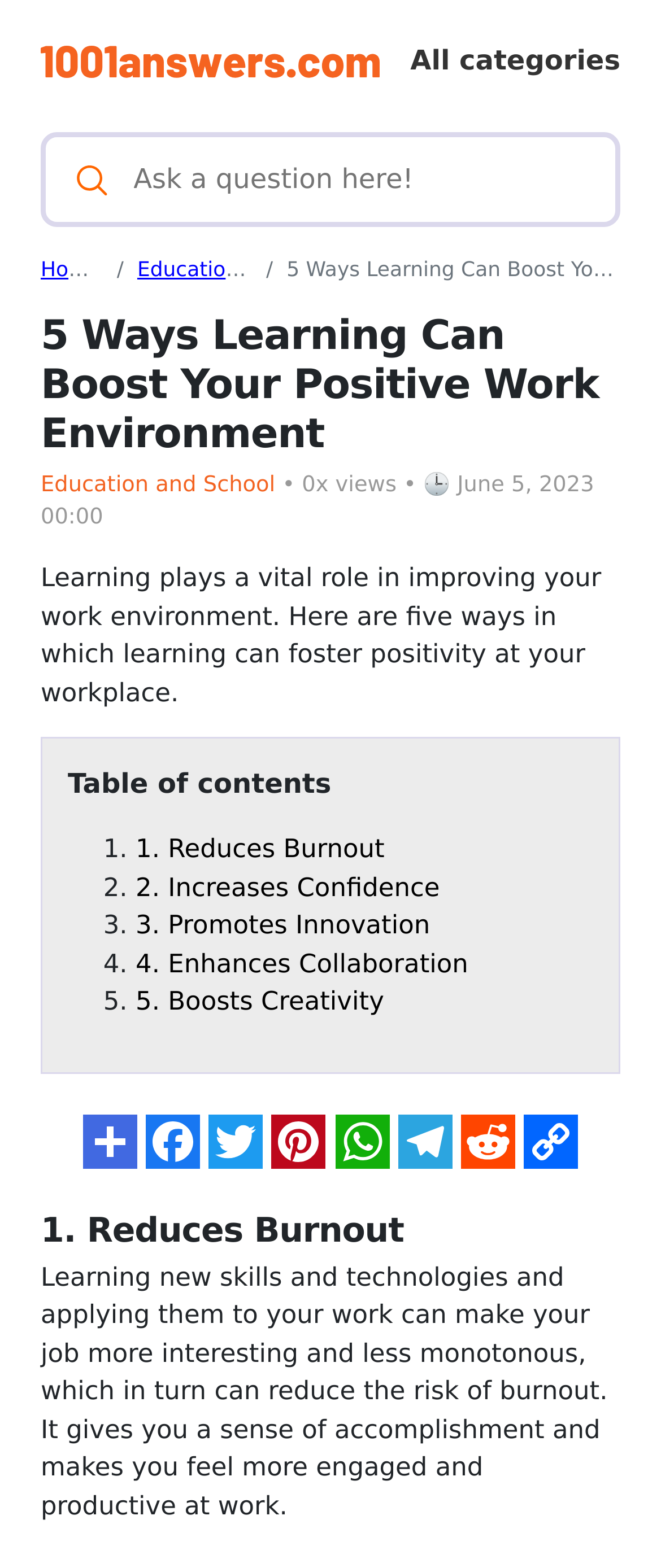Please locate and generate the primary heading on this webpage.

5 Ways Learning Can Boost Your Positive Work Environment